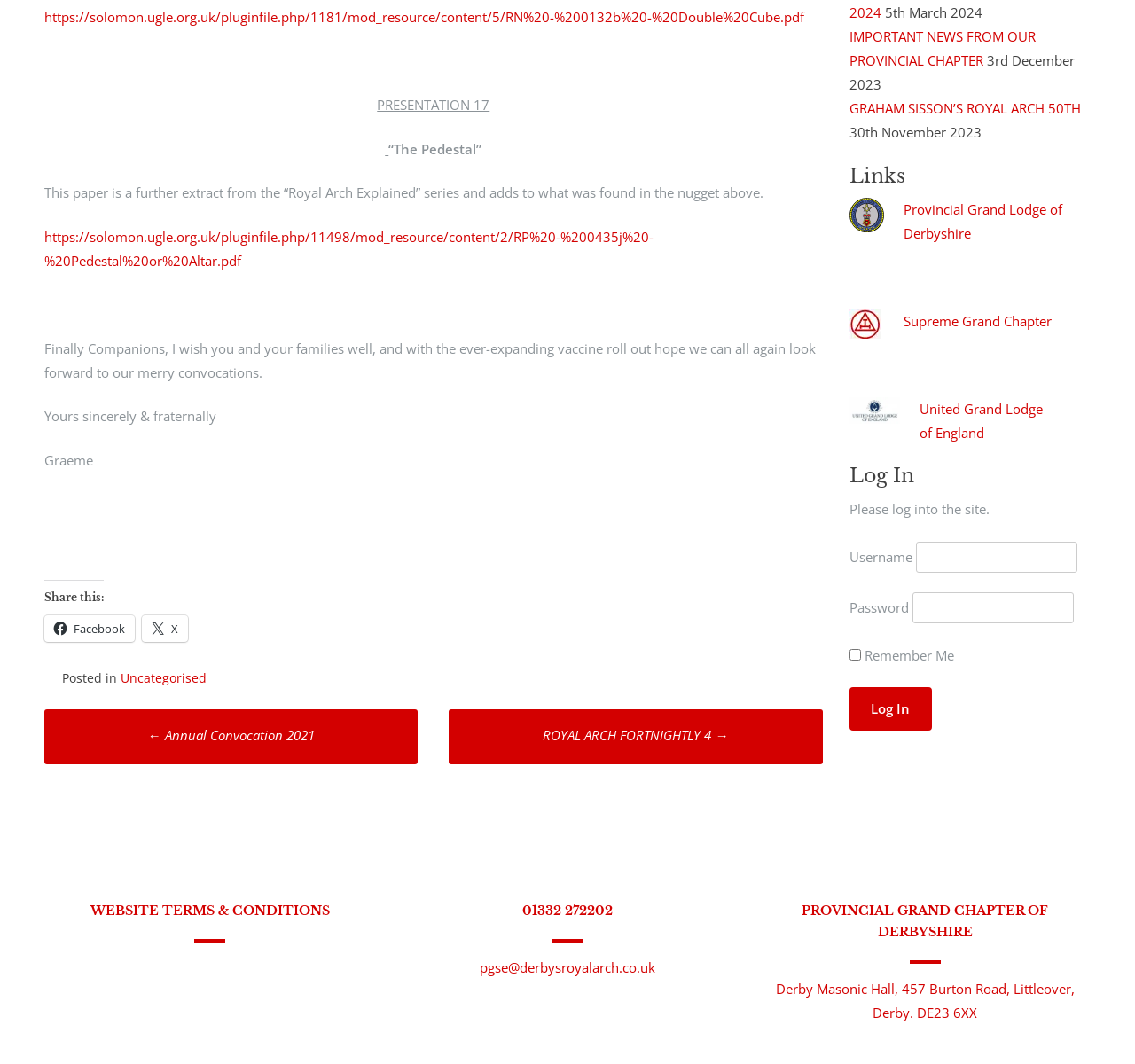Determine the bounding box coordinates for the region that must be clicked to execute the following instruction: "Check the about page of this blog".

None